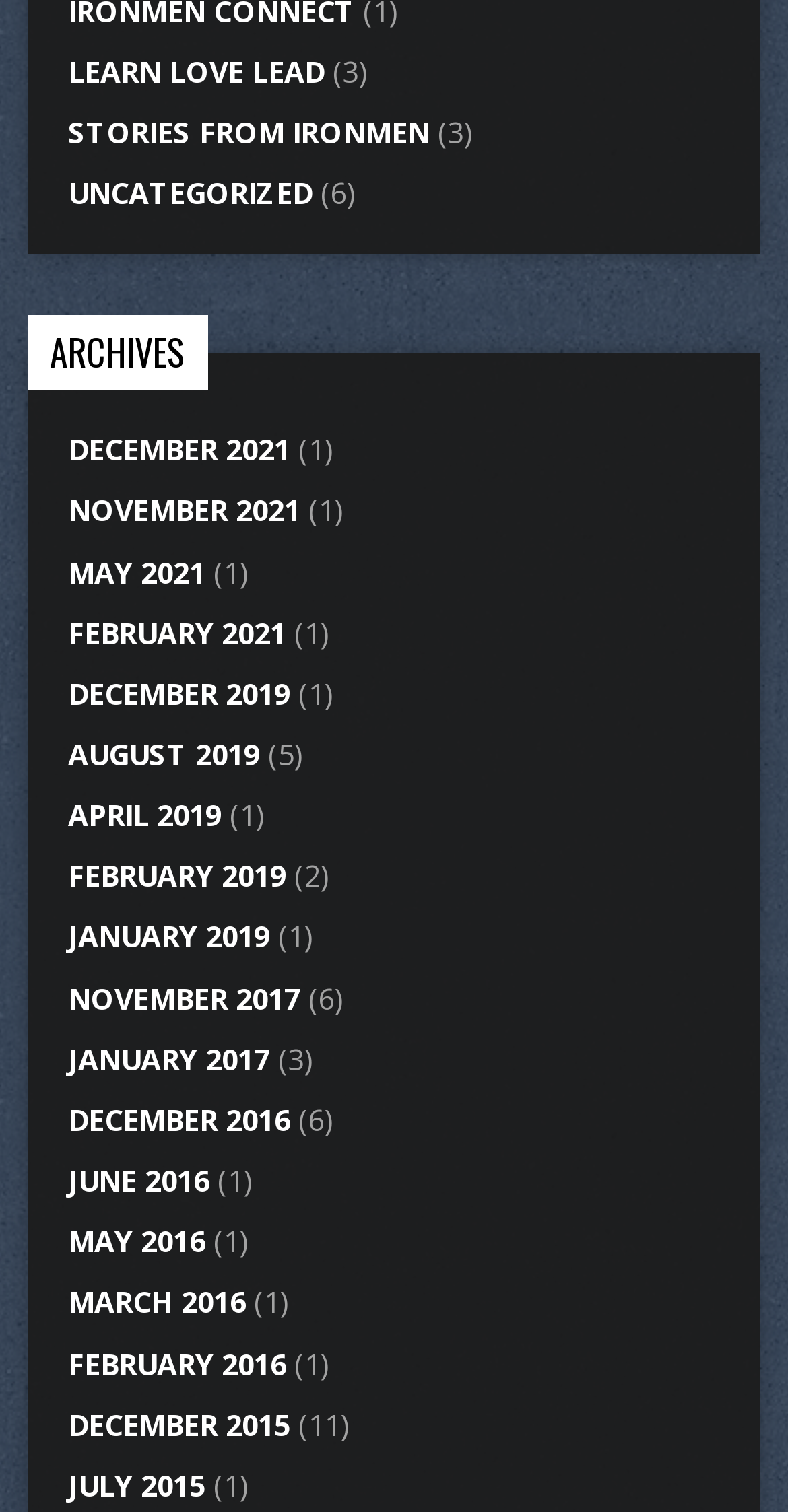Determine the bounding box coordinates for the area you should click to complete the following instruction: "view archives".

[0.035, 0.208, 0.263, 0.258]